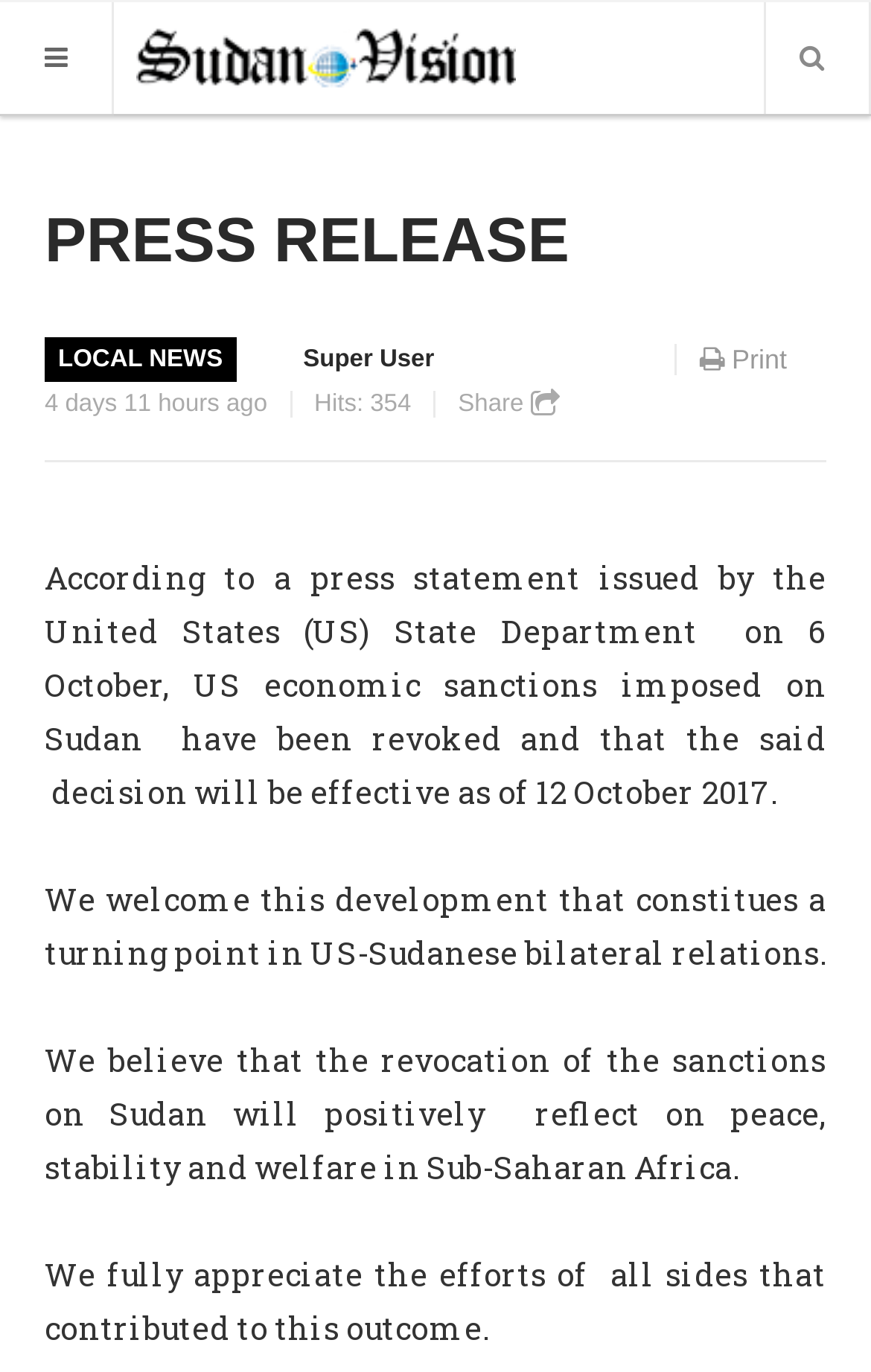Please indicate the bounding box coordinates for the clickable area to complete the following task: "Click on the HOME link". The coordinates should be specified as four float numbers between 0 and 1, i.e., [left, top, right, bottom].

[0.051, 0.133, 0.486, 0.182]